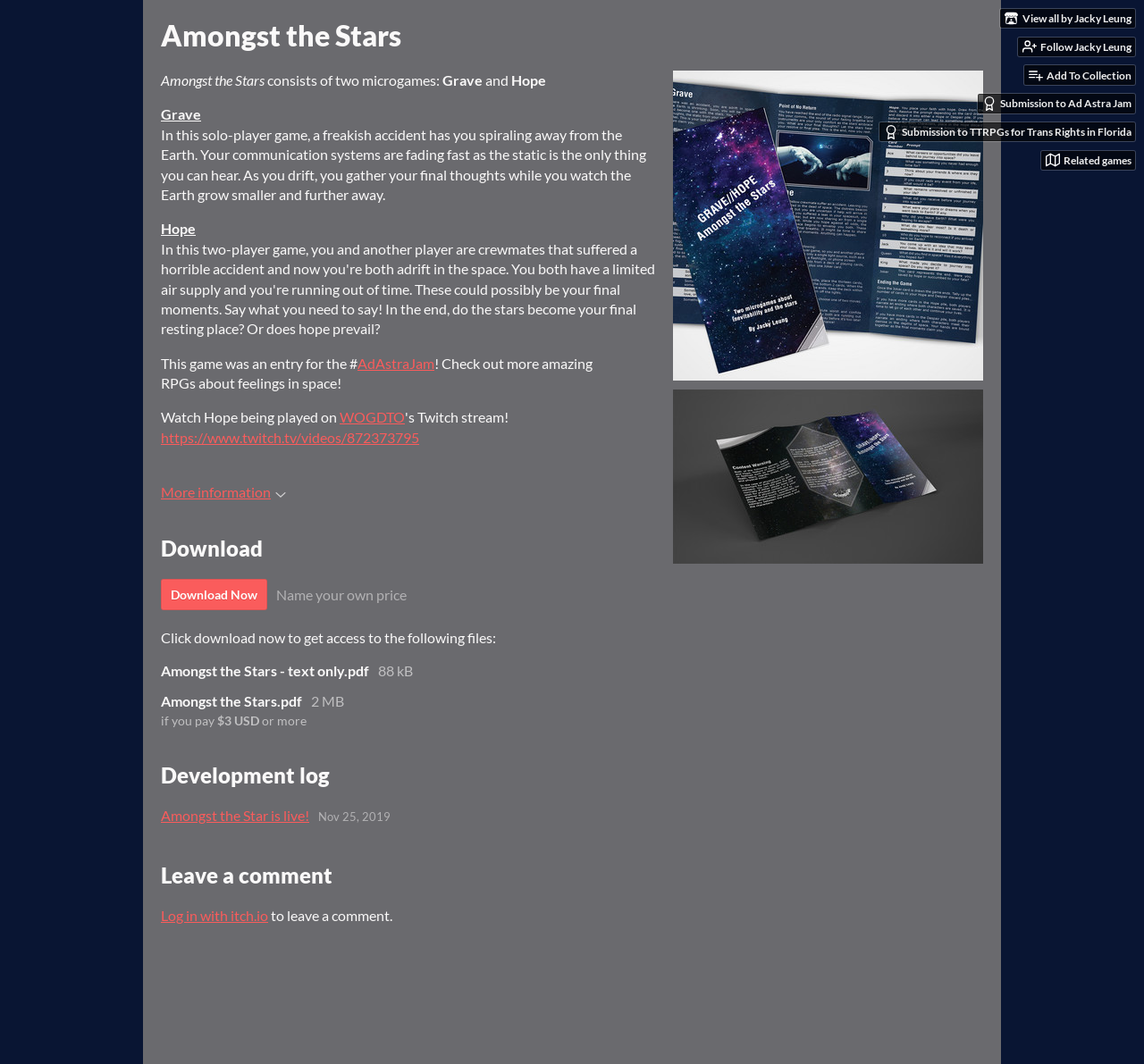Identify the bounding box coordinates of the clickable section necessary to follow the following instruction: "Follow Jacky Leung". The coordinates should be presented as four float numbers from 0 to 1, i.e., [left, top, right, bottom].

[0.89, 0.035, 0.992, 0.053]